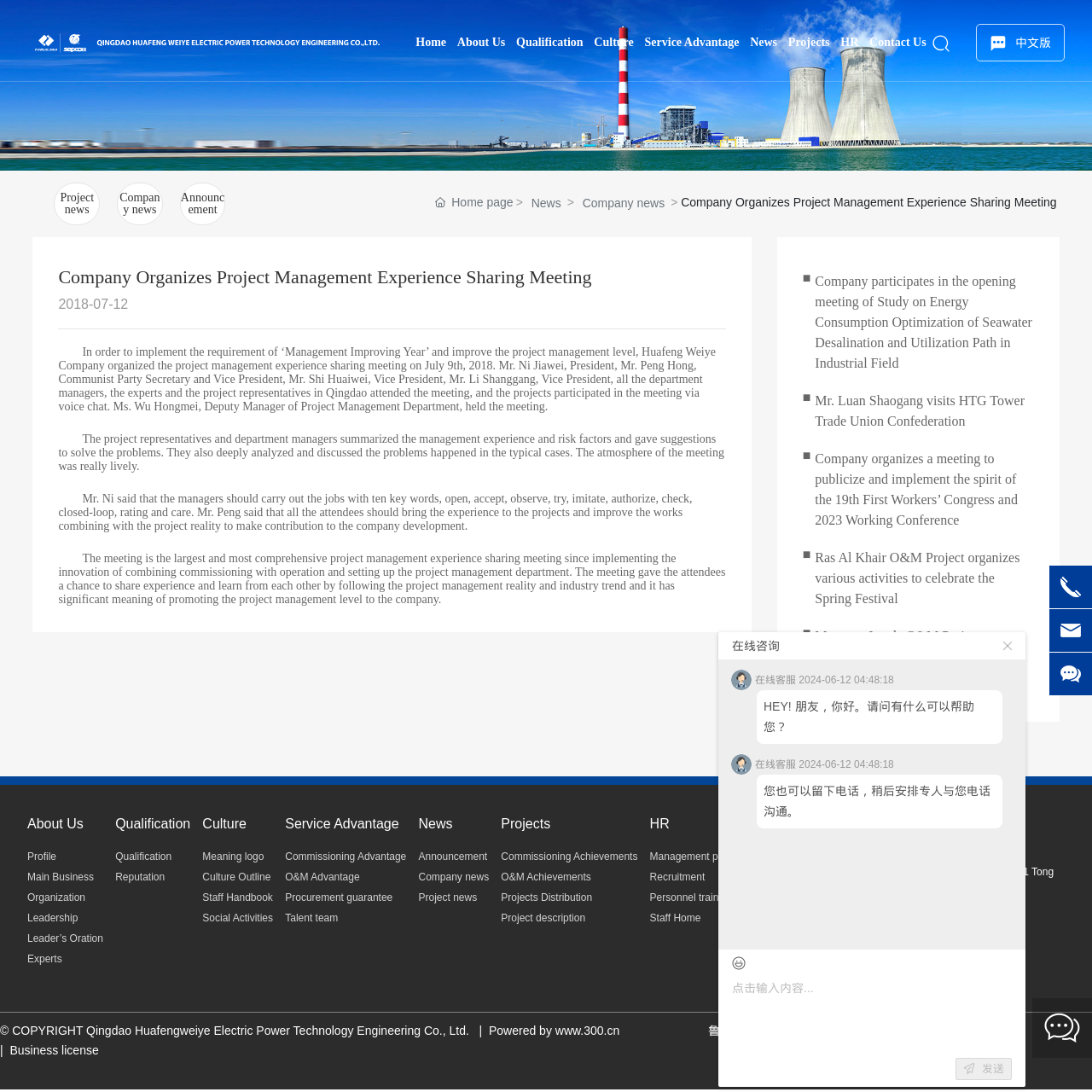Specify the bounding box coordinates of the element's region that should be clicked to achieve the following instruction: "Click the 'Home' link". The bounding box coordinates consist of four float numbers between 0 and 1, in the format [left, top, right, bottom].

[0.376, 0.004, 0.414, 0.074]